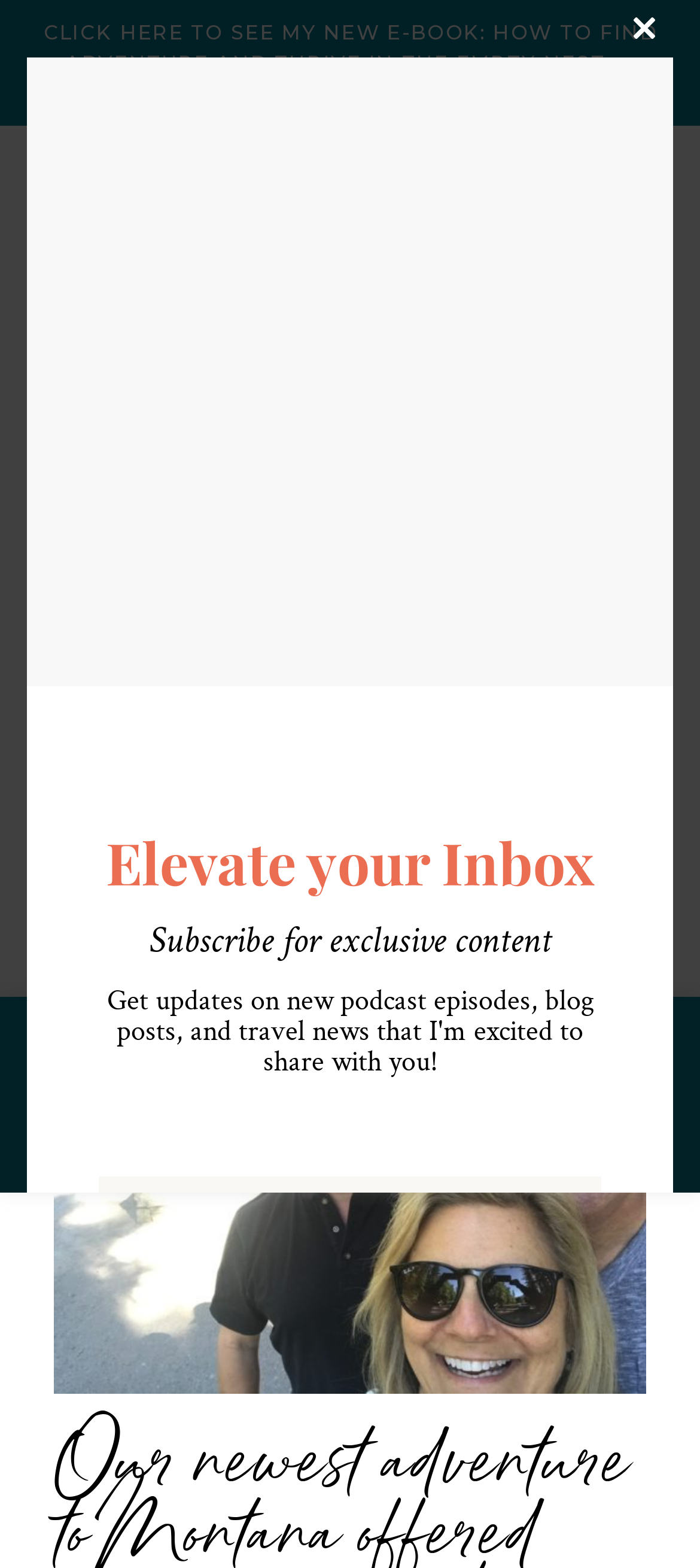Extract the bounding box coordinates of the UI element described: "aria-label="Open Search Bar"". Provide the coordinates in the format [left, top, right, bottom] with values ranging from 0 to 1.

[0.874, 0.097, 0.987, 0.143]